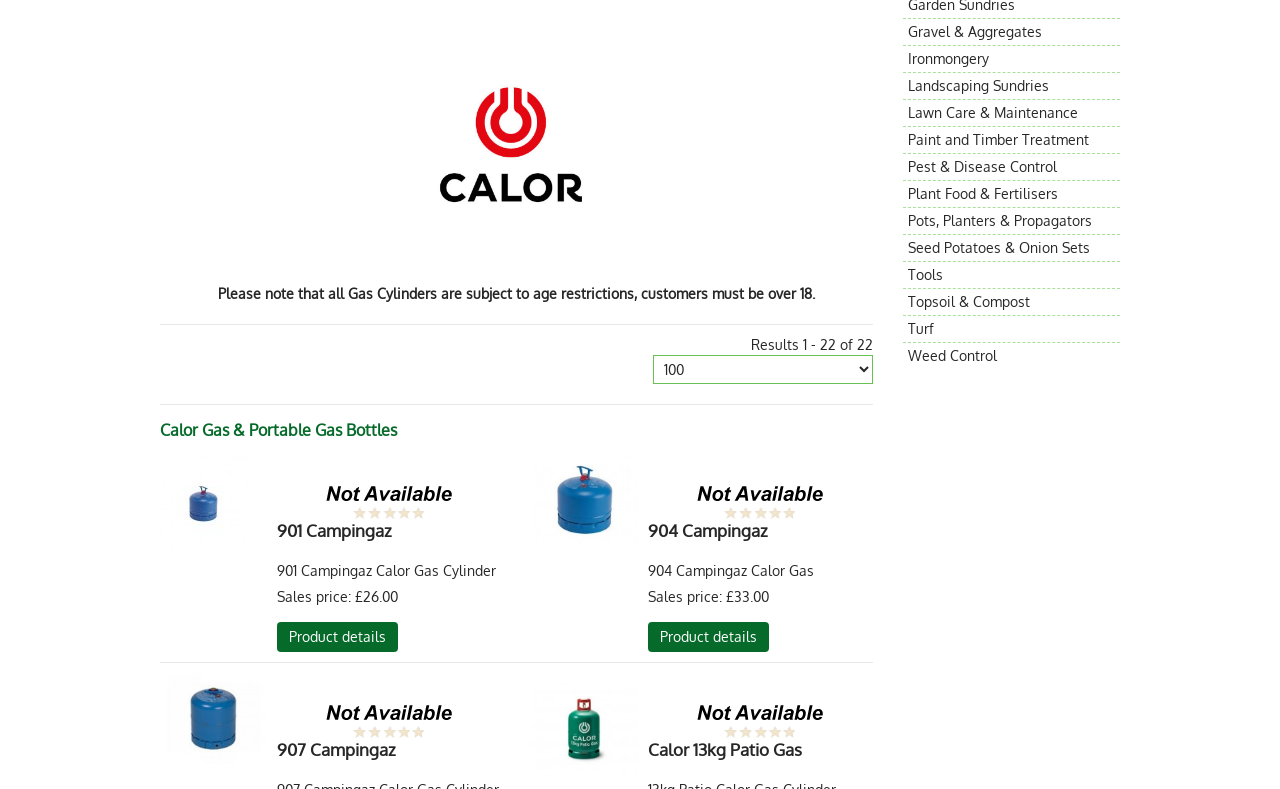Using the provided element description: "Topsoil & Compost", identify the bounding box coordinates. The coordinates should be four floats between 0 and 1 in the order [left, top, right, bottom].

[0.705, 0.366, 0.875, 0.399]